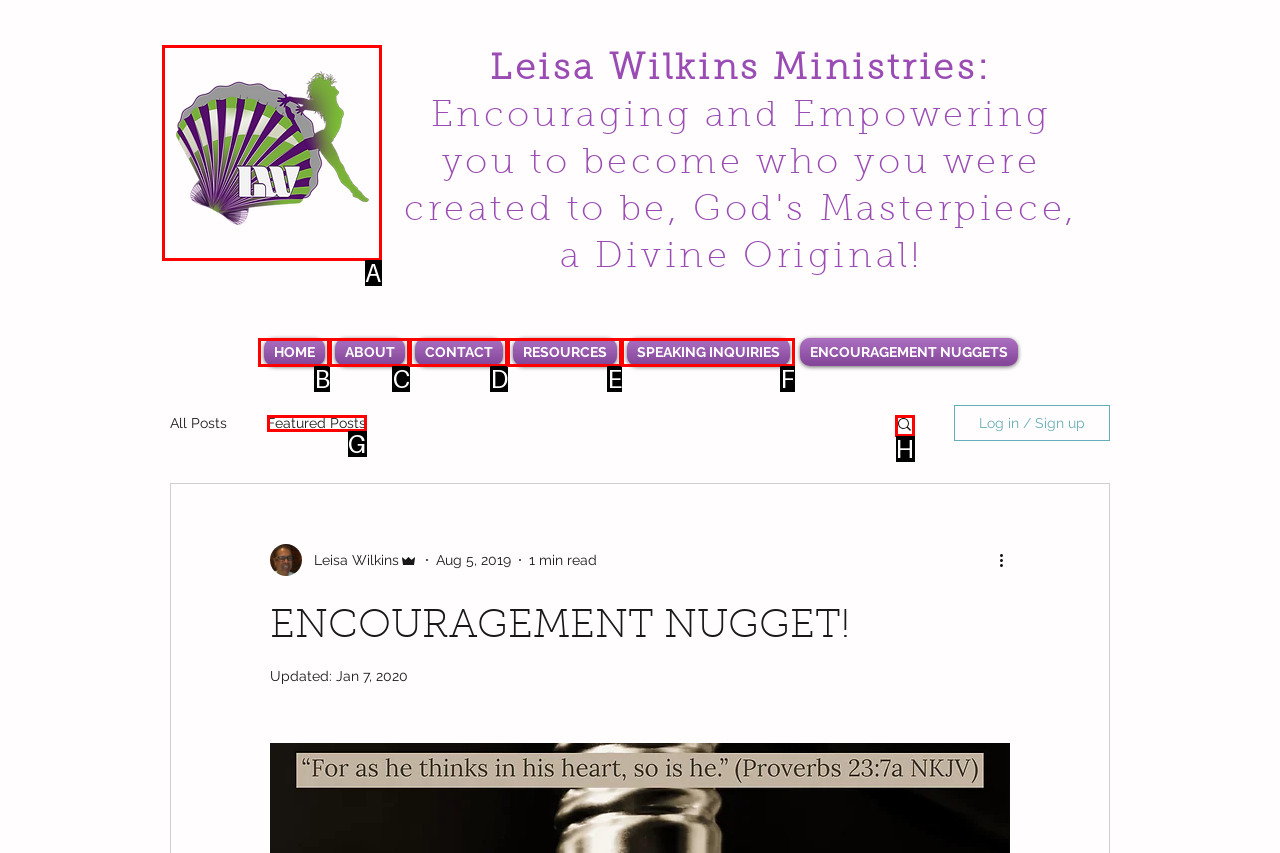To achieve the task: Click the logo, indicate the letter of the correct choice from the provided options.

A